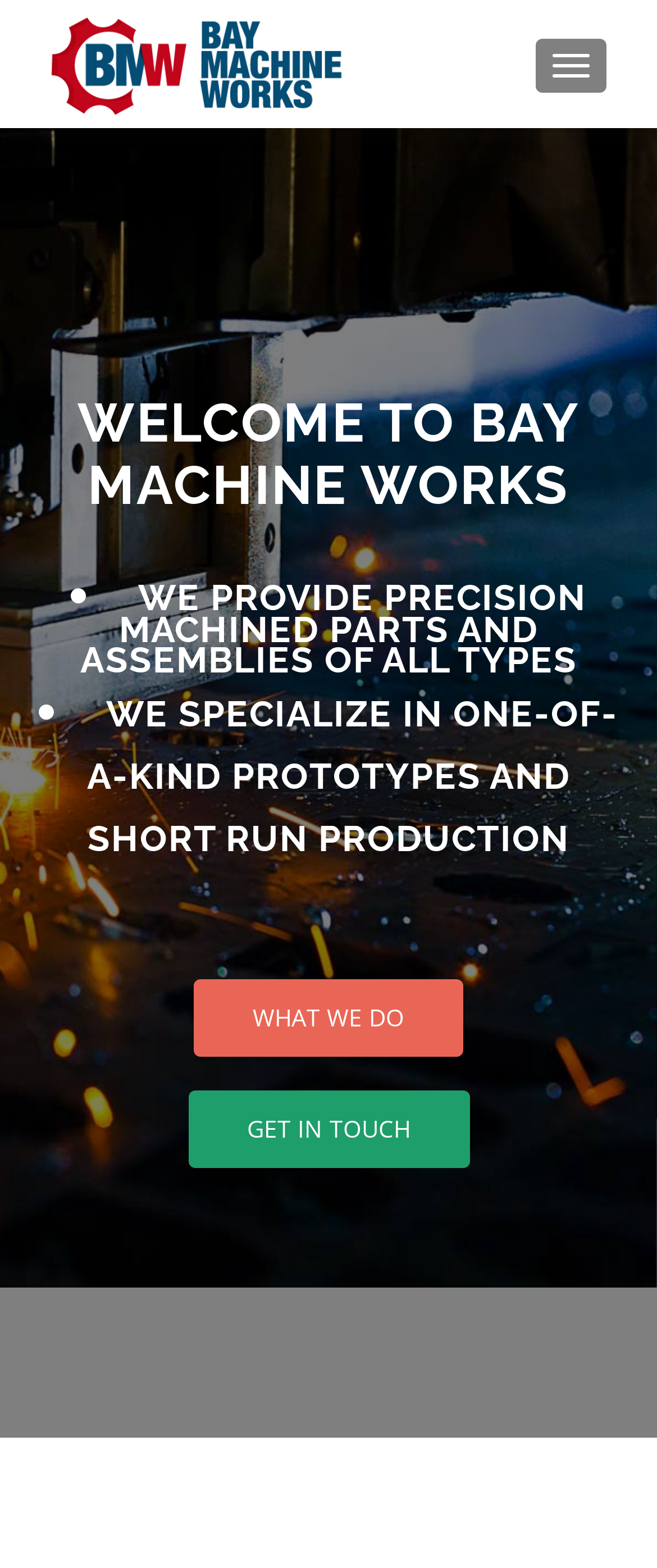What are the two services provided by Bay Machine Works?
Based on the image, respond with a single word or phrase.

Precision machined parts and assemblies, One-of-a-kind prototypes and short run production